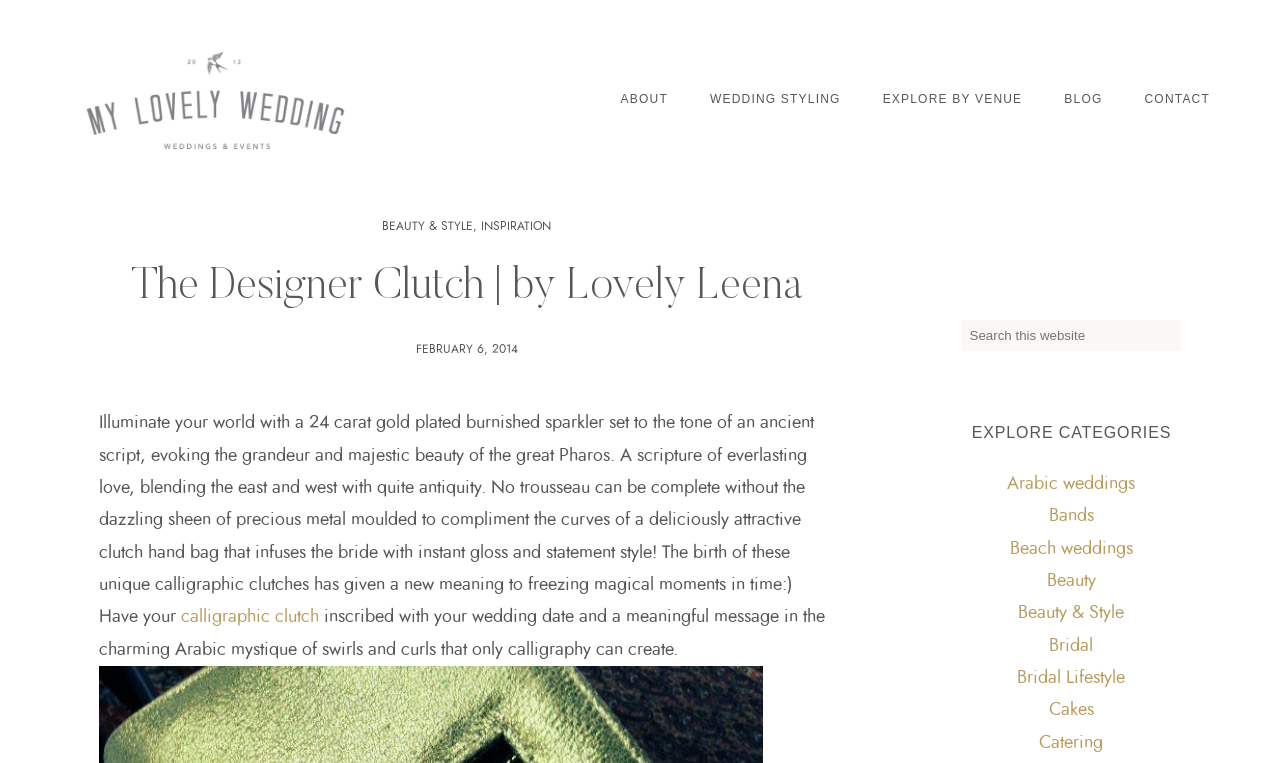How many categories are listed under 'EXPLORE CATEGORIES'?
Look at the screenshot and respond with a single word or phrase.

8